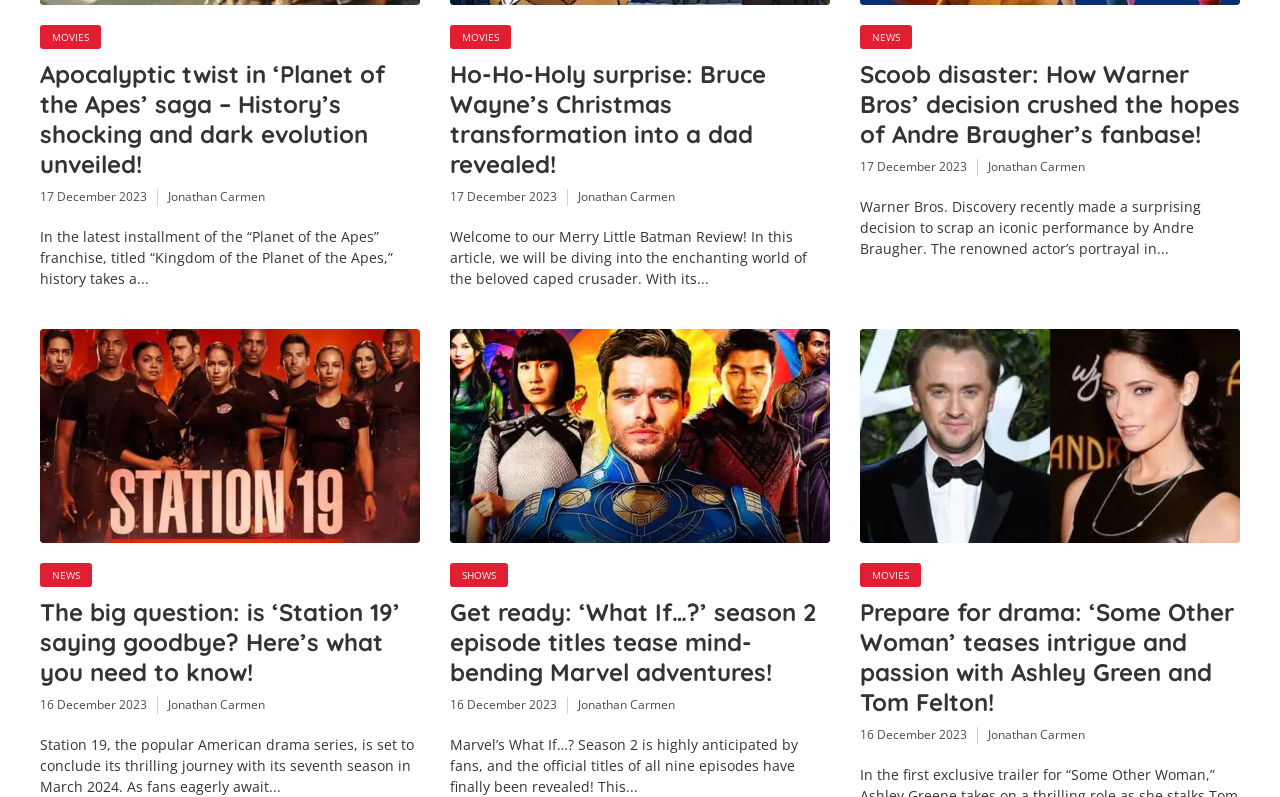Please identify the bounding box coordinates of the area that needs to be clicked to follow this instruction: "Click on the 'MOVIES' link".

[0.031, 0.032, 0.079, 0.062]